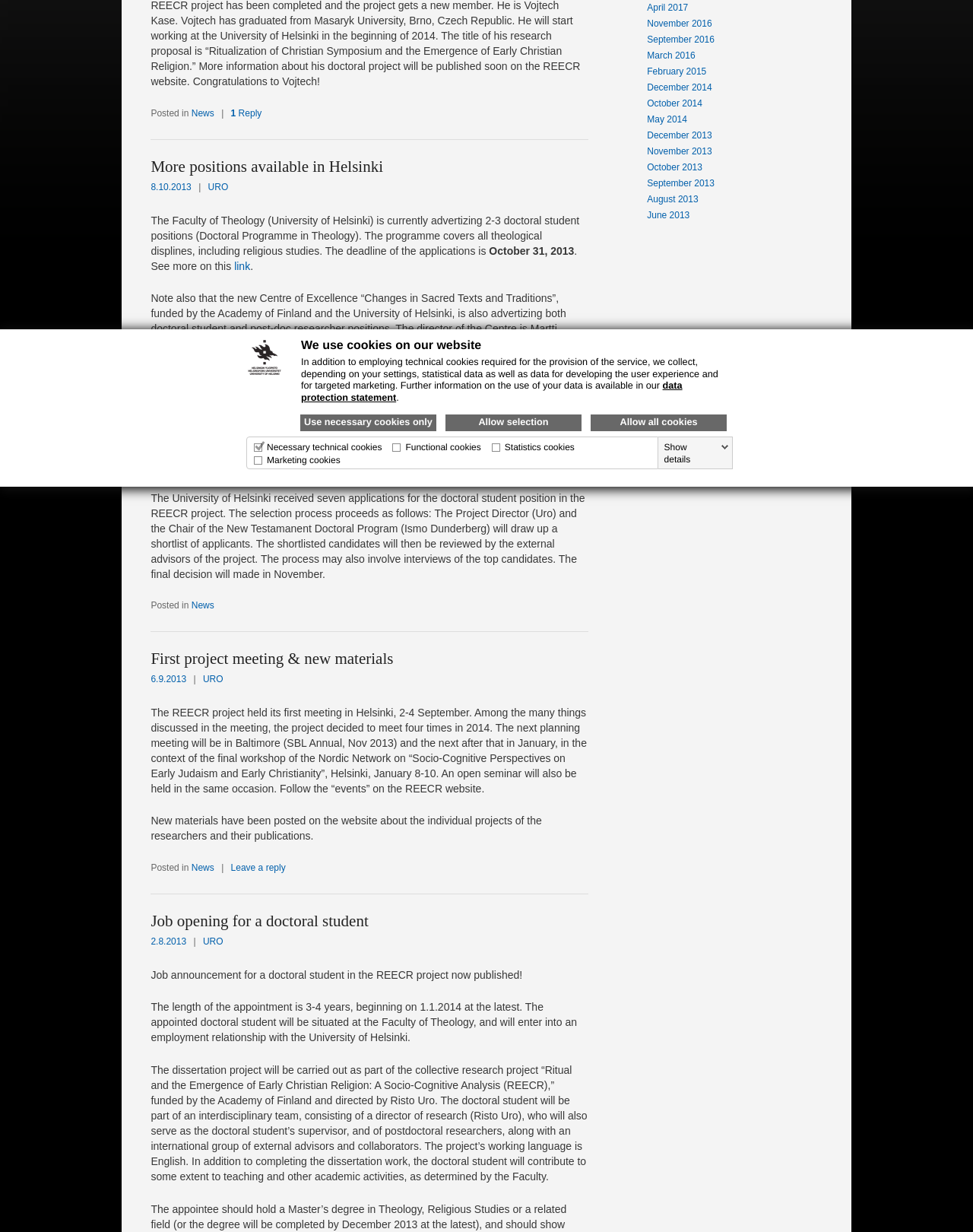Ascertain the bounding box coordinates for the UI element detailed here: "CLICK HERE FOR AVAILABLE PUPPIES". The coordinates should be provided as [left, top, right, bottom] with each value being a float between 0 and 1.

None